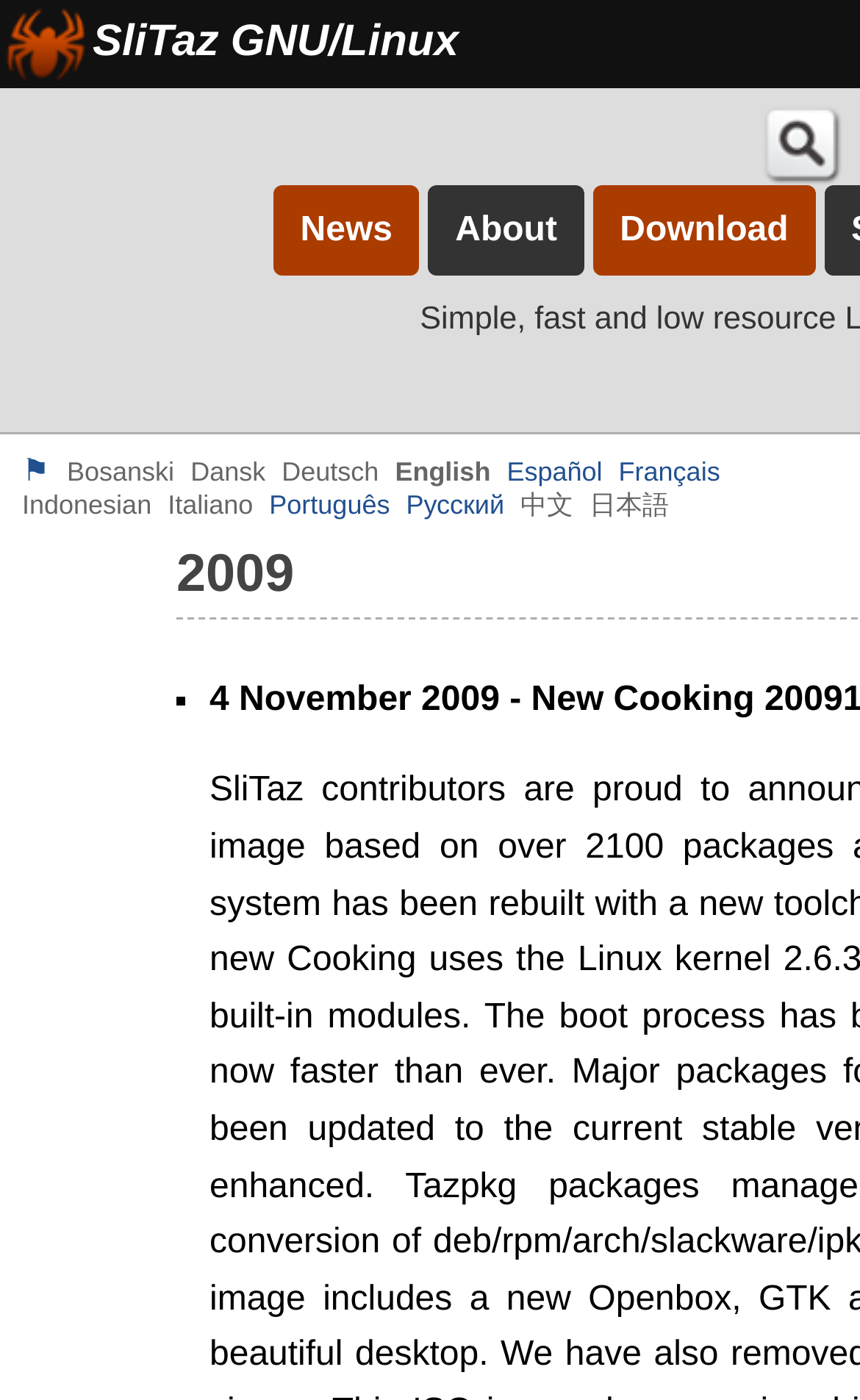Show the bounding box coordinates of the region that should be clicked to follow the instruction: "switch to English language."

[0.459, 0.326, 0.57, 0.348]